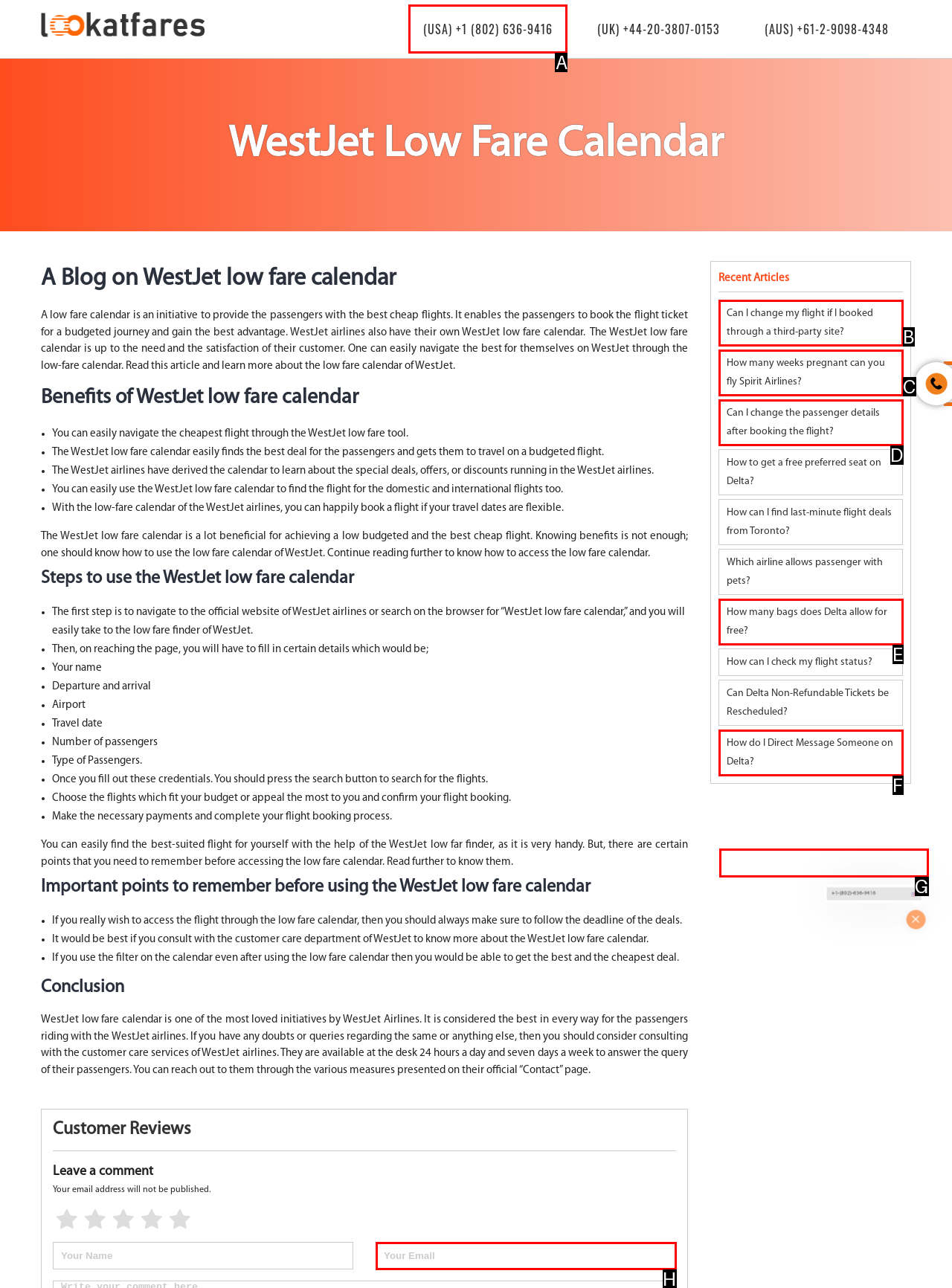Select the proper UI element to click in order to perform the following task: Call the WestJet customer service at (USA) +1 (802) 636-9416. Indicate your choice with the letter of the appropriate option.

A